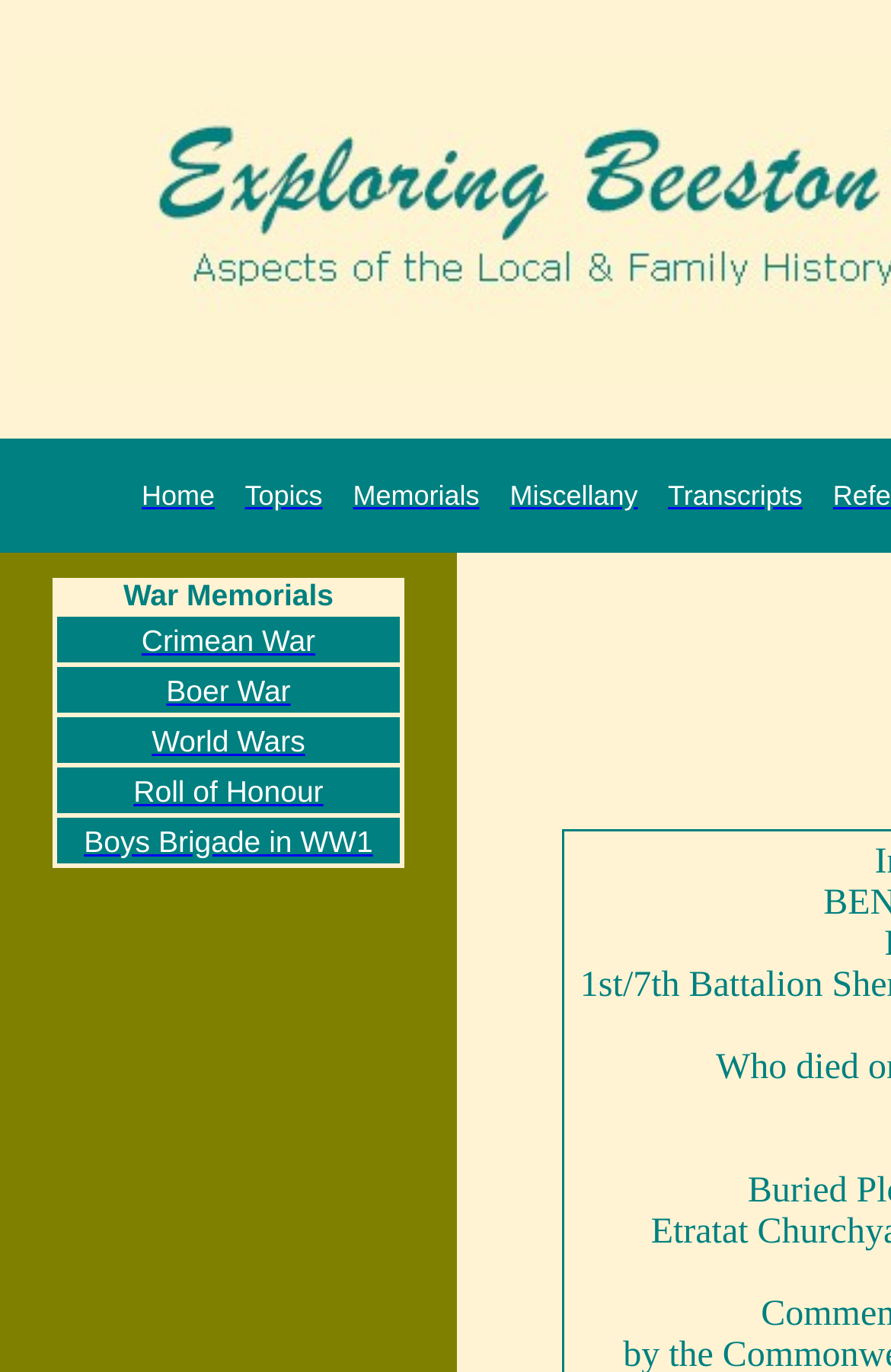Examine the screenshot and answer the question in as much detail as possible: How many table rows are in the War Memorials table?

I examined the War Memorials table and counted the number of table rows, which are 9 in total.